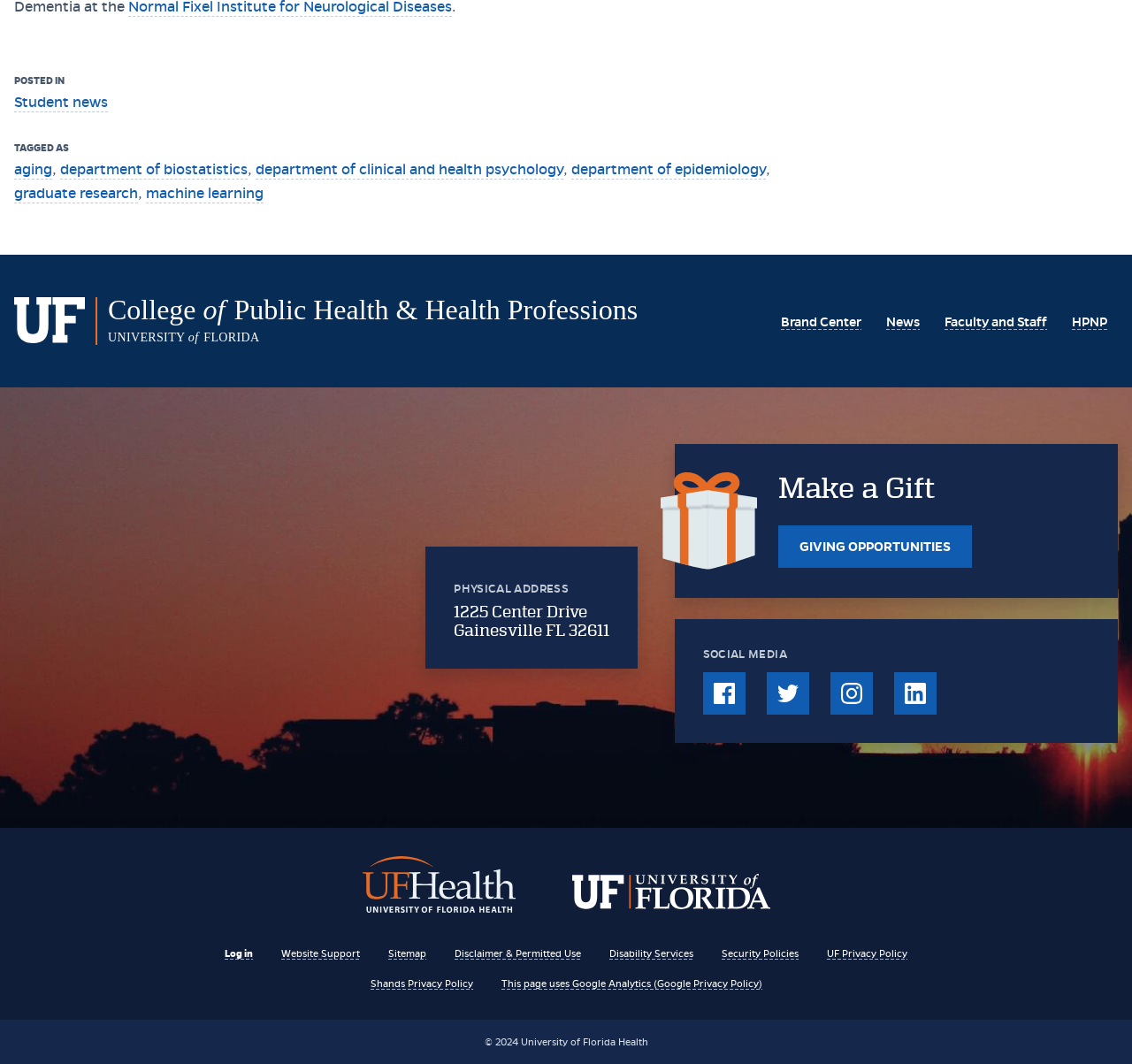Please identify the coordinates of the bounding box for the clickable region that will accomplish this instruction: "Go to 'Contact Us' page".

None